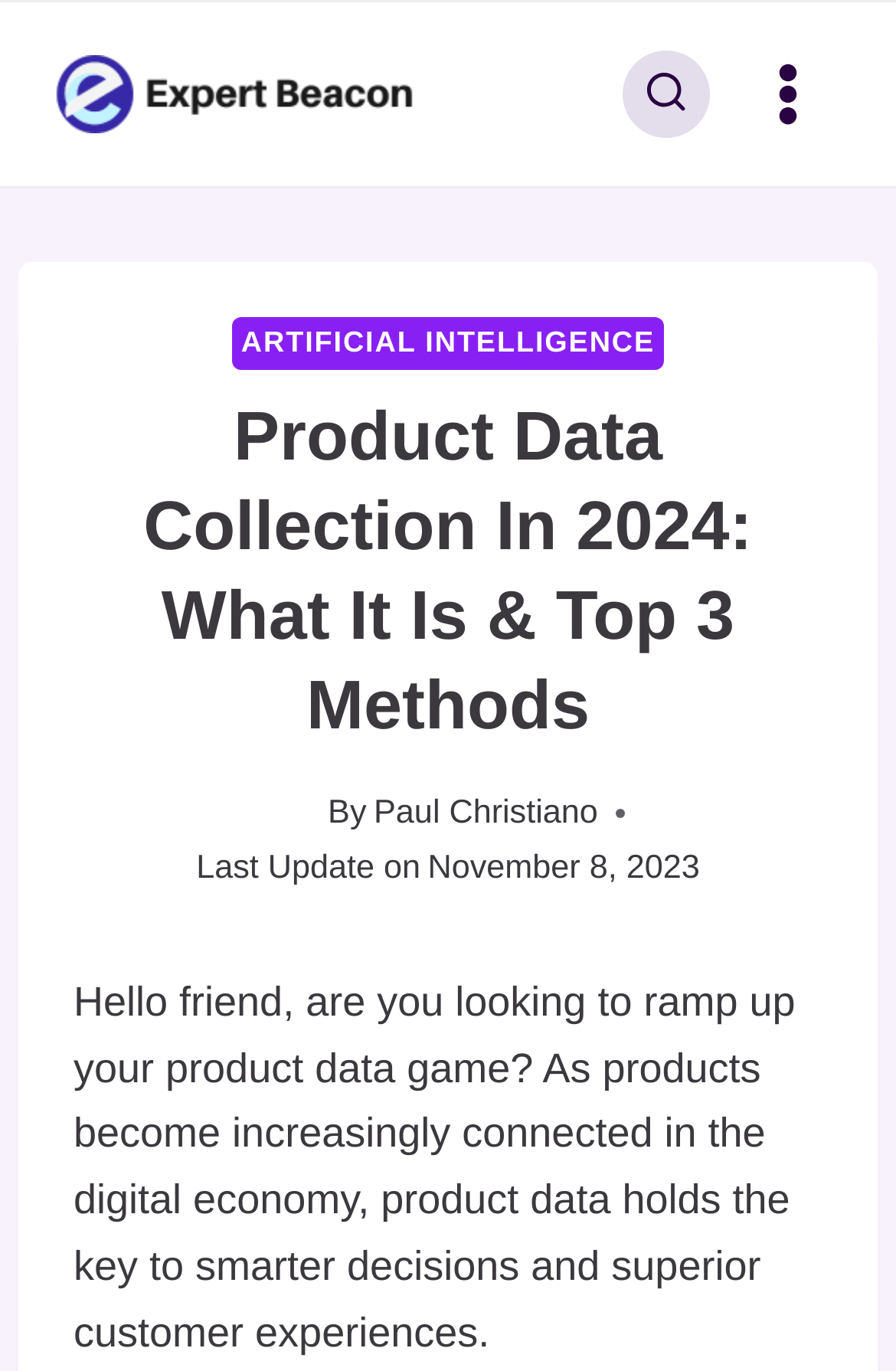Provide an in-depth caption for the elements present on the webpage.

The webpage appears to be an article or blog post about product data collection in 2024. At the top left corner, there is a logo image with a corresponding link. To the right of the logo, there are two buttons: "View Search Form" and "Open menu". The "Open menu" button has a toggle menu icon.

Below the top navigation bar, there is a header section that spans the entire width of the page. It contains a link to "ARTIFICIAL INTELLIGENCE" and a heading that reads "Product Data Collection In 2024: What It Is & Top 3 Methods". The author's name, "Paul Christiano", is mentioned, along with the last update date, "November 8, 2023".

The main content of the page starts with a paragraph of text that reads "Hello friend, are you looking to ramp up your product data game? As products become increasingly connected in the digital economy, product data holds the key to smarter decisions and superior customer experiences." This text is positioned below the header section and takes up most of the page's width.